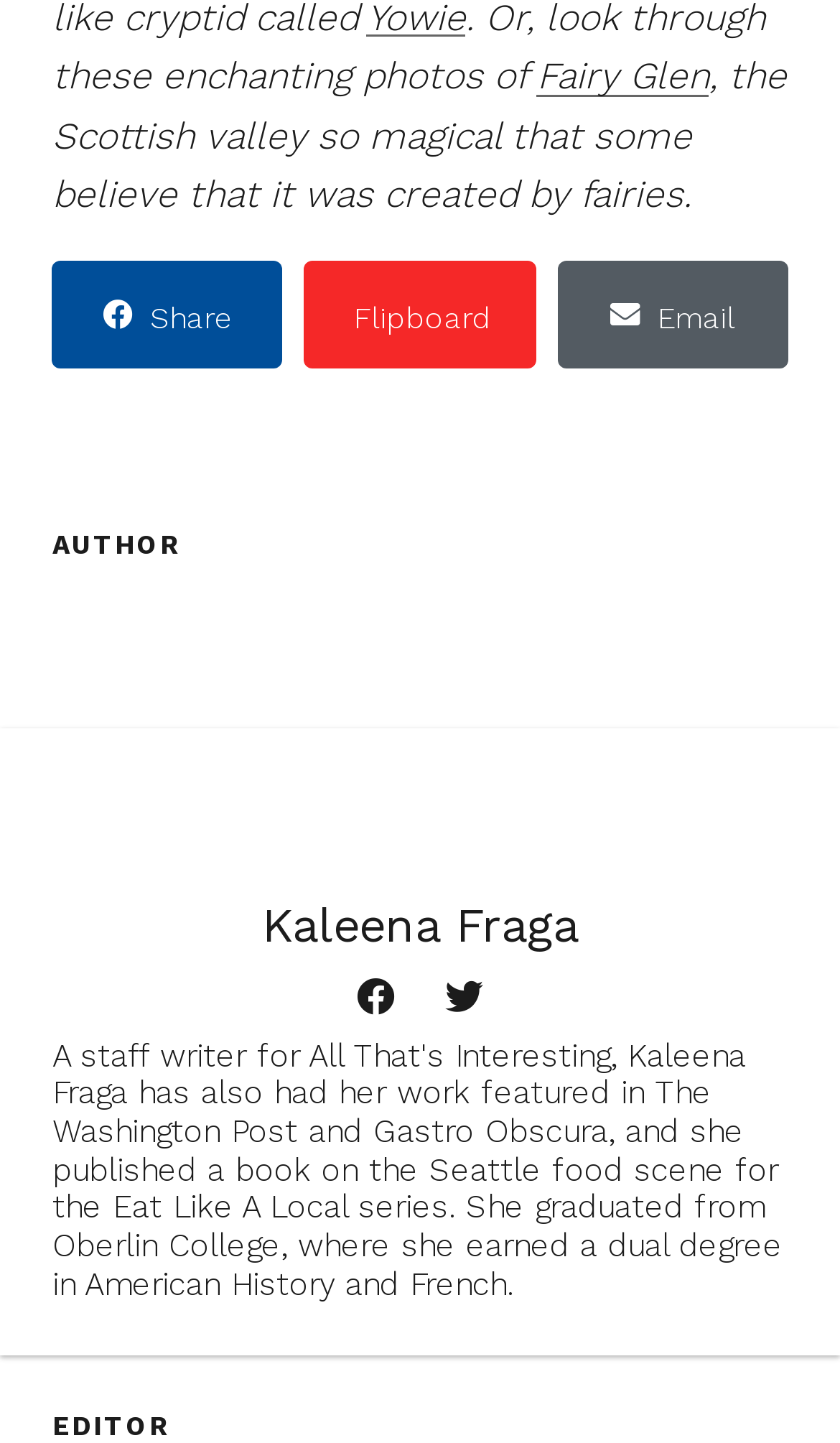Could you provide the bounding box coordinates for the portion of the screen to click to complete this instruction: "View Kaleena Fraga's Twitter profile"?

[0.508, 0.665, 0.597, 0.717]